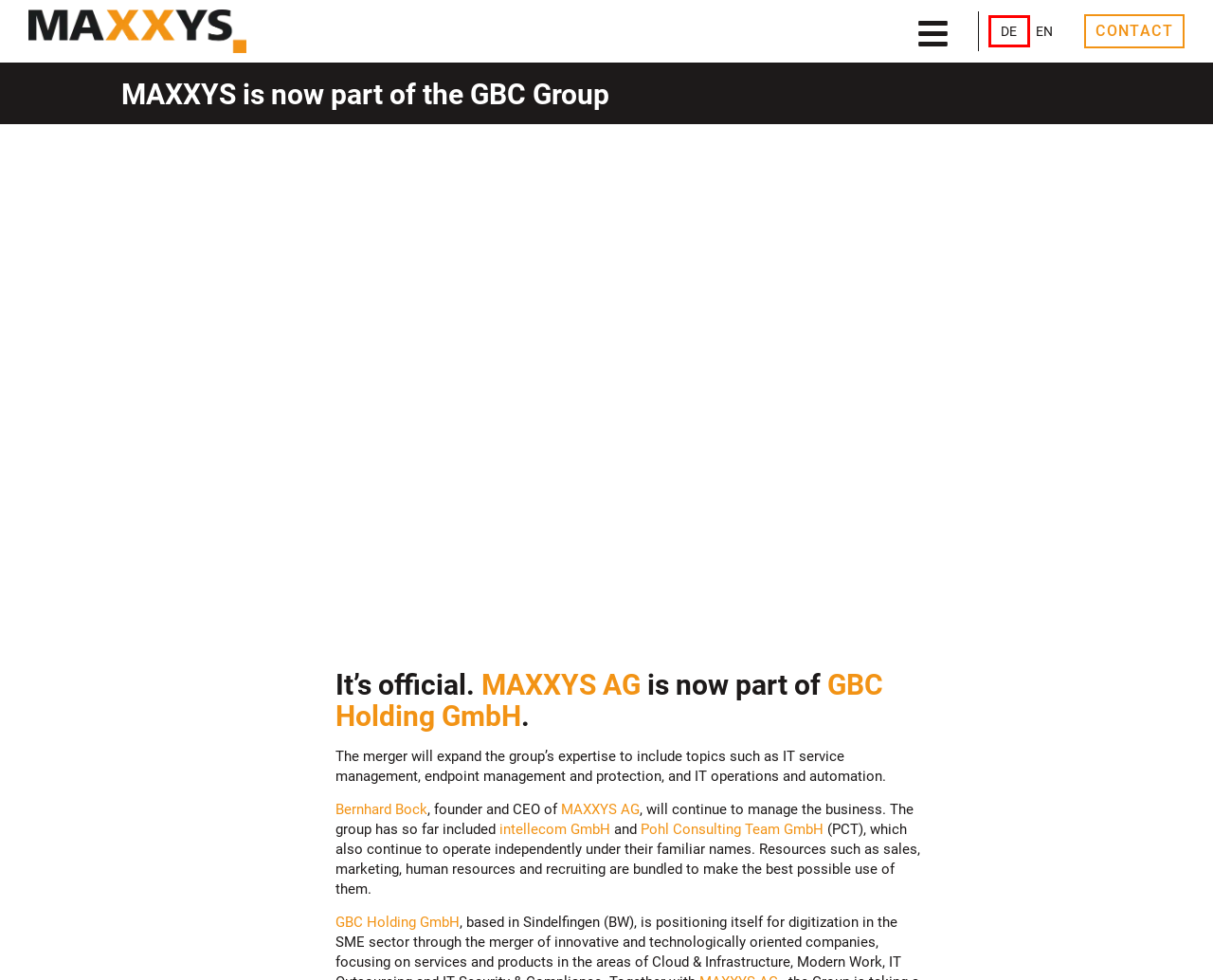You are provided with a screenshot of a webpage containing a red rectangle bounding box. Identify the webpage description that best matches the new webpage after the element in the bounding box is clicked. Here are the potential descriptions:
A. MAXXYS AG: Informationen und Neuigkeiten | XING
B. Career - MAXXYS AG
C. Contact - MAXXYS AG
D. MAXXYS ist jetzt Teil der GBC Gruppe - MAXXYS AG
E. Our five solutions for your IT infrastructure | MAXXYS AG
F. Partner - MAXXYS AG
G. Our 4 Services - MAXXYS AG
H. Imprint - MAXXYS AG

D